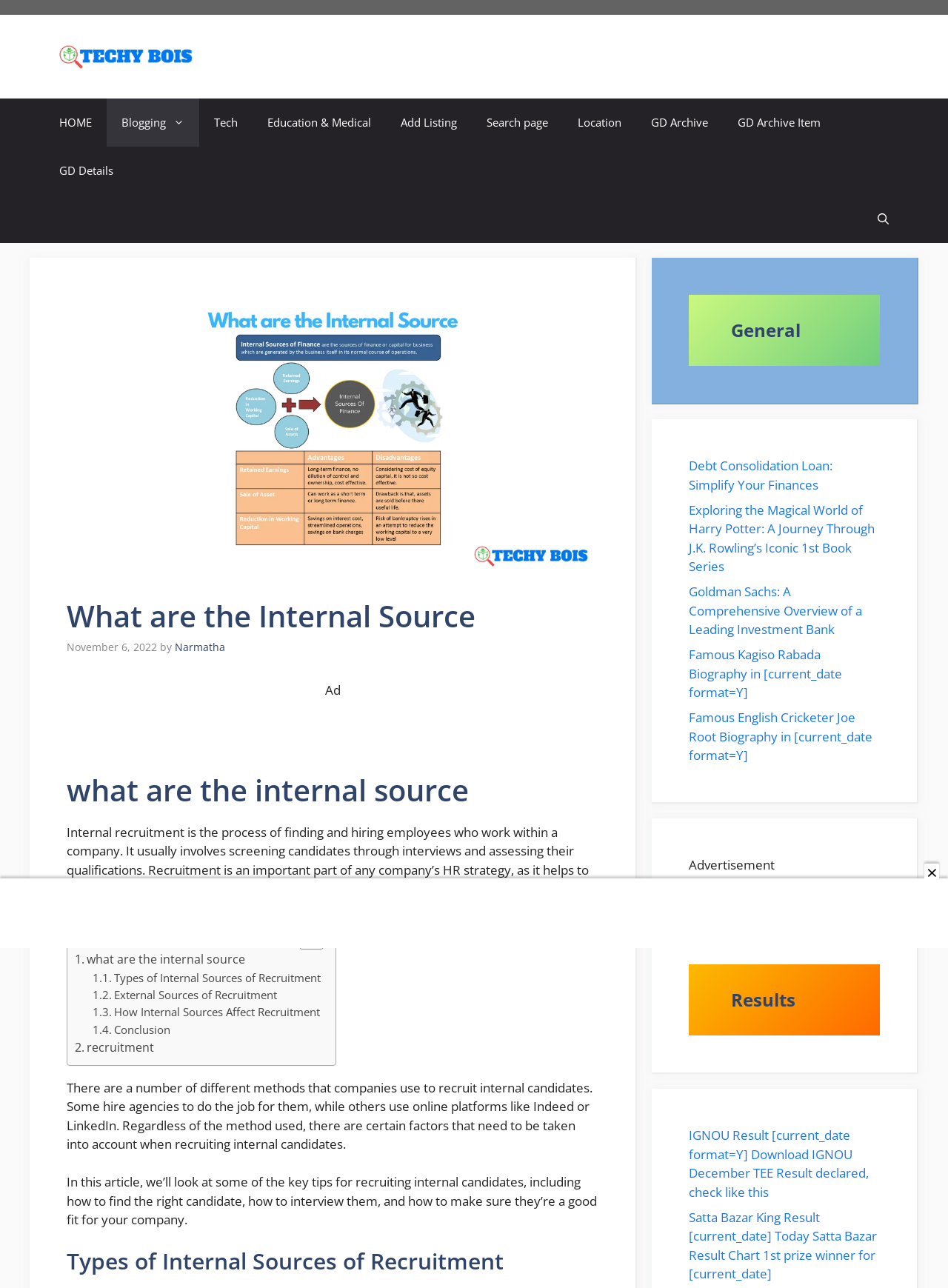Explain the features and main sections of the webpage comprehensively.

The webpage is titled "What are the Internal Source - Techy Bois" and has a banner at the top with a link to "Techy Bois" accompanied by an image. Below the banner is a primary navigation menu with links to various pages, including "HOME", "Blogging", "Tech", "Education & Medical", "Add Listing", "Search page", "Location", "GD Archive", and "GD Archive Item".

The main content of the page is divided into sections. At the top, there is a heading "What are the Internal Source" followed by a brief description of internal recruitment, which is the process of finding and hiring employees within a company. Below this, there is a table of contents with links to different sections of the article, including "Types of Internal Sources of Recruitment", "External Sources of Recruitment", "How Internal Sources Affect Recruitment", and "Conclusion".

The article itself is divided into sections, each with a heading and a brief description. The first section discusses the importance of internal recruitment and how it helps fill gaps in skills and ensure a strong workforce. The second section provides tips for recruiting internal candidates, including how to find the right candidate, how to interview them, and how to ensure they're a good fit for the company.

To the right of the main content, there are three complementary sections with links to other articles, including "Debt Consolidation Loan: Simplify Your Finances", "Exploring the Magical World of Harry Potter: A Journey Through J.K. Rowling’s Iconic 1st Book Series", and "Goldman Sachs: A Comprehensive Overview of a Leading Investment Bank". There is also an advertisement section with a heading "Advertisement".

At the bottom of the page, there is a section with links to results, including "IGNOU Result [current_date format=Y] Download IGNOU December TEE Result declared, check like this" and "Satta Bazar King Result [current_date] Today Satta Bazar Result Chart 1st prize winner for [current_date]". Finally, there is a small "×" icon at the bottom right corner of the page.